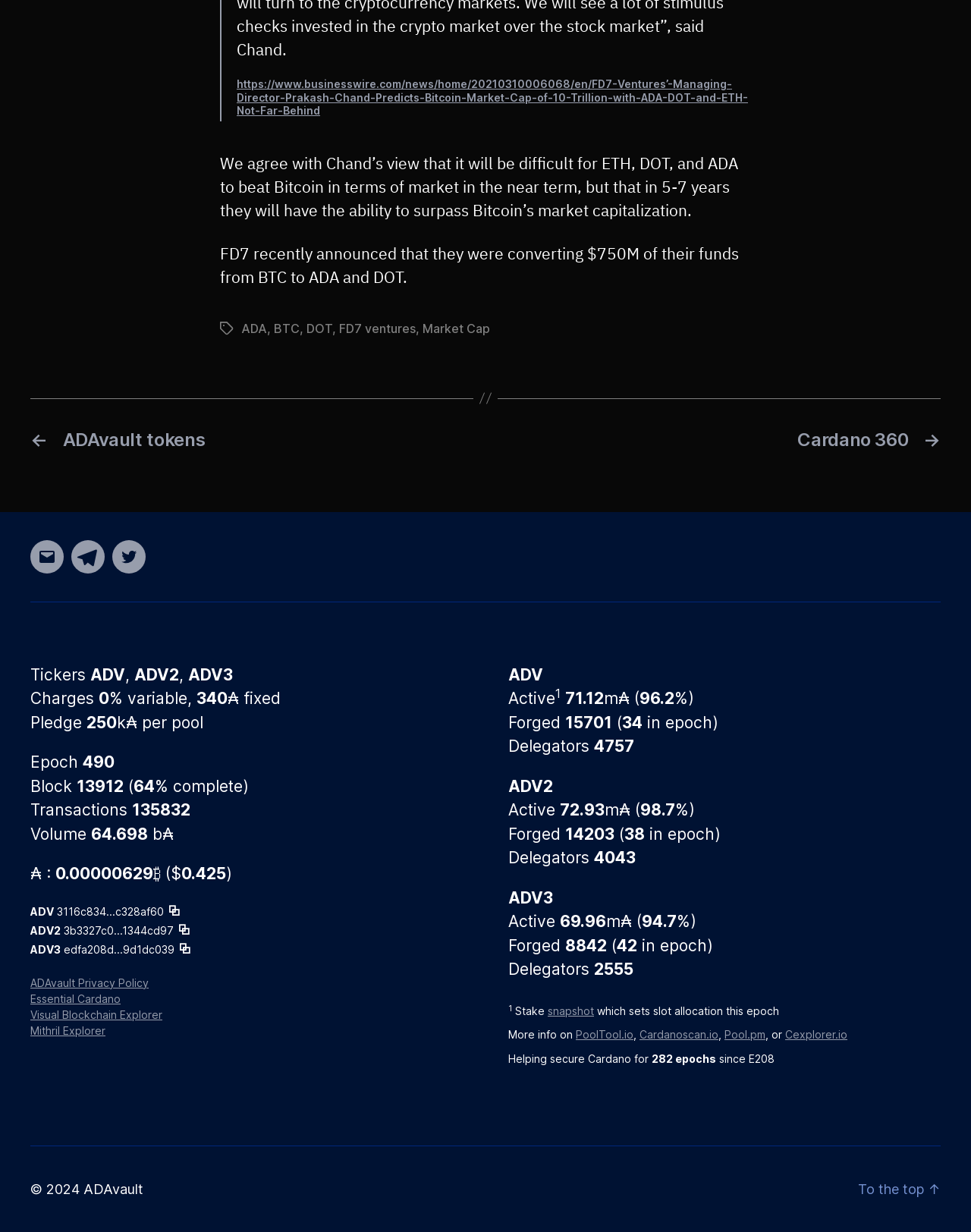Please specify the bounding box coordinates of the region to click in order to perform the following instruction: "Check the current market capitalization of ADA".

[0.435, 0.26, 0.505, 0.273]